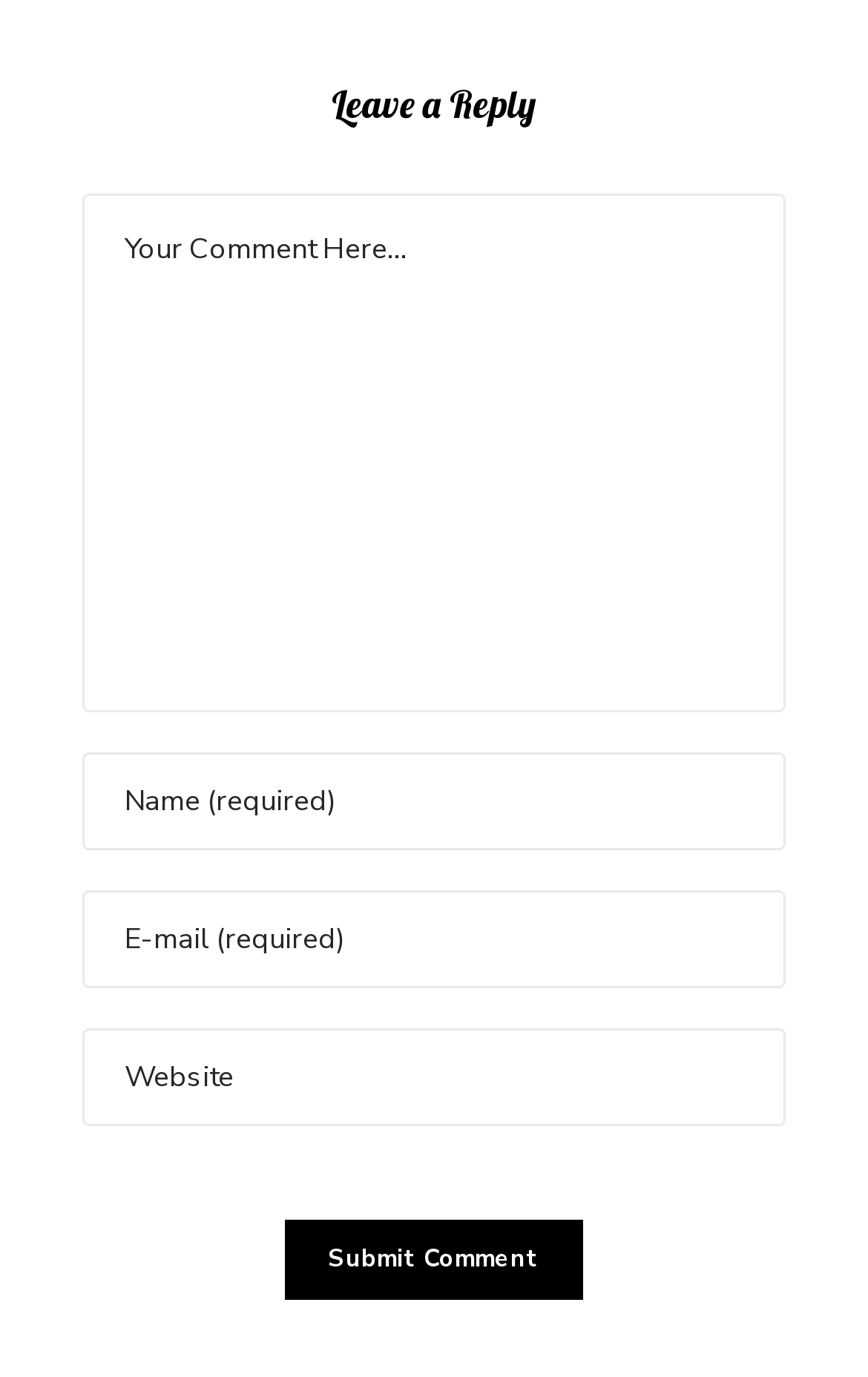Refer to the element description name="comment" placeholder="Your Comment Here..." and identify the corresponding bounding box in the screenshot. Format the coordinates as (top-left x, top-left y, bottom-right x, bottom-right y) with values in the range of 0 to 1.

[0.095, 0.14, 0.905, 0.517]